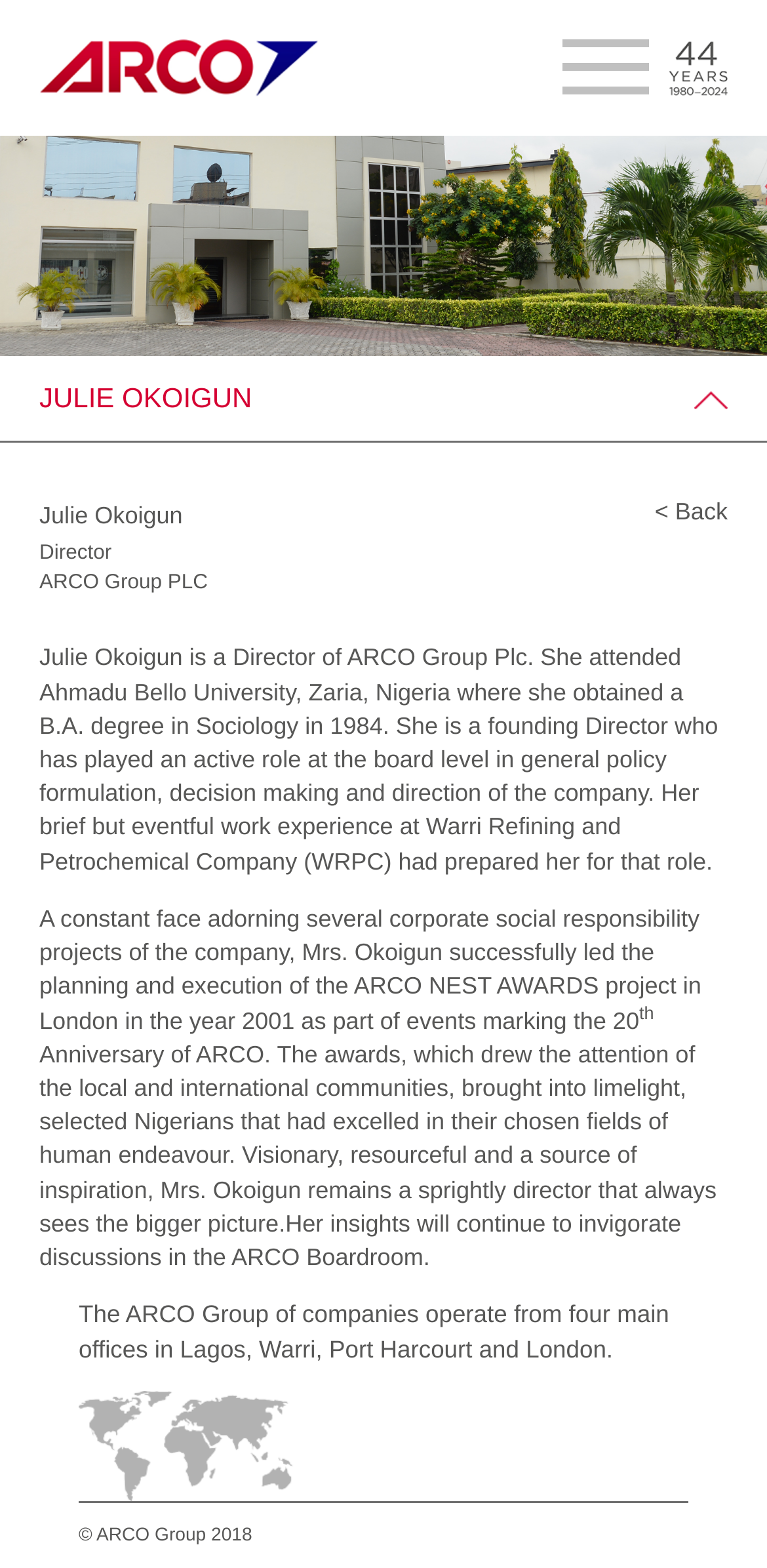Elaborate on the webpage's design and content in a detailed caption.

The webpage is about Julie Okoigun, a Director of ARCO Group PLC. At the top left corner, there is an ARCO logo, which is a link. Next to it, there is a button. On the top right corner, there is an image with the text "44 Years 1980 - 2024". Below the logo, there is a large image that spans the entire width of the page.

The main content of the page starts with a heading "JULIE OKOIGUN" in a large font, followed by a smaller heading "Julie Okoigun" and a text "Director" below it. The text "ARCO Group PLC" is placed next to the "Director" text. There is a link "< Back" on the top right corner of the main content area.

The main content area is divided into three paragraphs of text. The first paragraph describes Julie Okoigun's background, including her education and work experience. The second paragraph talks about her role in the company, including leading a project called ARCO NEST AWARDS. The third paragraph describes her as a visionary and resourceful director.

Below the main content area, there is a text "The ARCO Group of companies operate from four main offices in Lagos, Warri, Port Harcourt and London." On the bottom left corner, there is an image, and on the bottom right corner, there is a copyright text "© ARCO Group 2018".